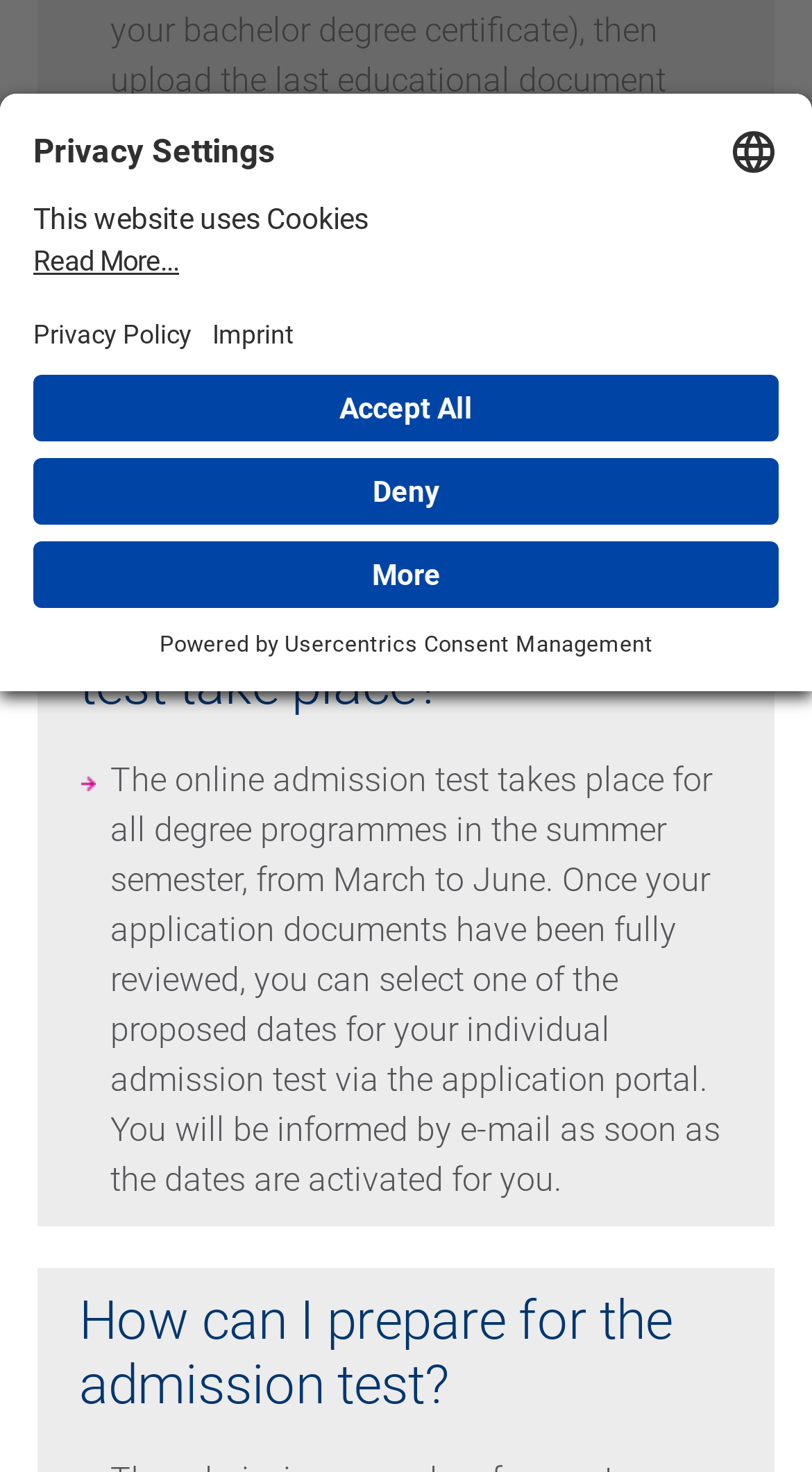Refer to the element description Usercentrics Consent Management and identify the corresponding bounding box in the screenshot. Format the coordinates as (top-left x, top-left y, bottom-right x, bottom-right y) with values in the range of 0 to 1.

[0.35, 0.43, 0.804, 0.447]